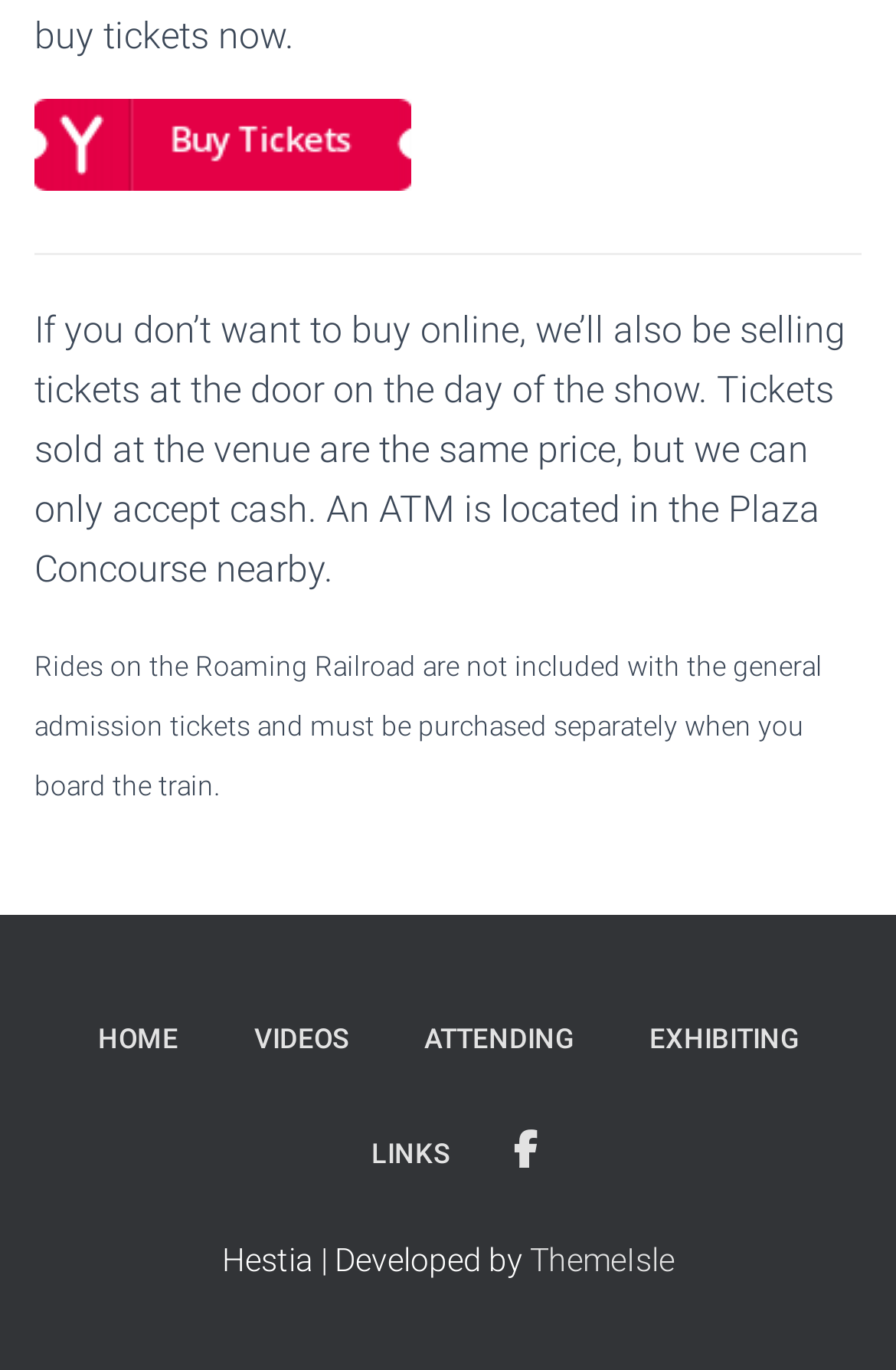What is the price of tickets at the door?
Analyze the screenshot and provide a detailed answer to the question.

According to the StaticText element, 'If you don’t want to buy online, we’ll also be selling tickets at the door on the day of the show. Tickets sold at the venue are the same price, but we can only accept cash.', the price of tickets at the door is the same as online.